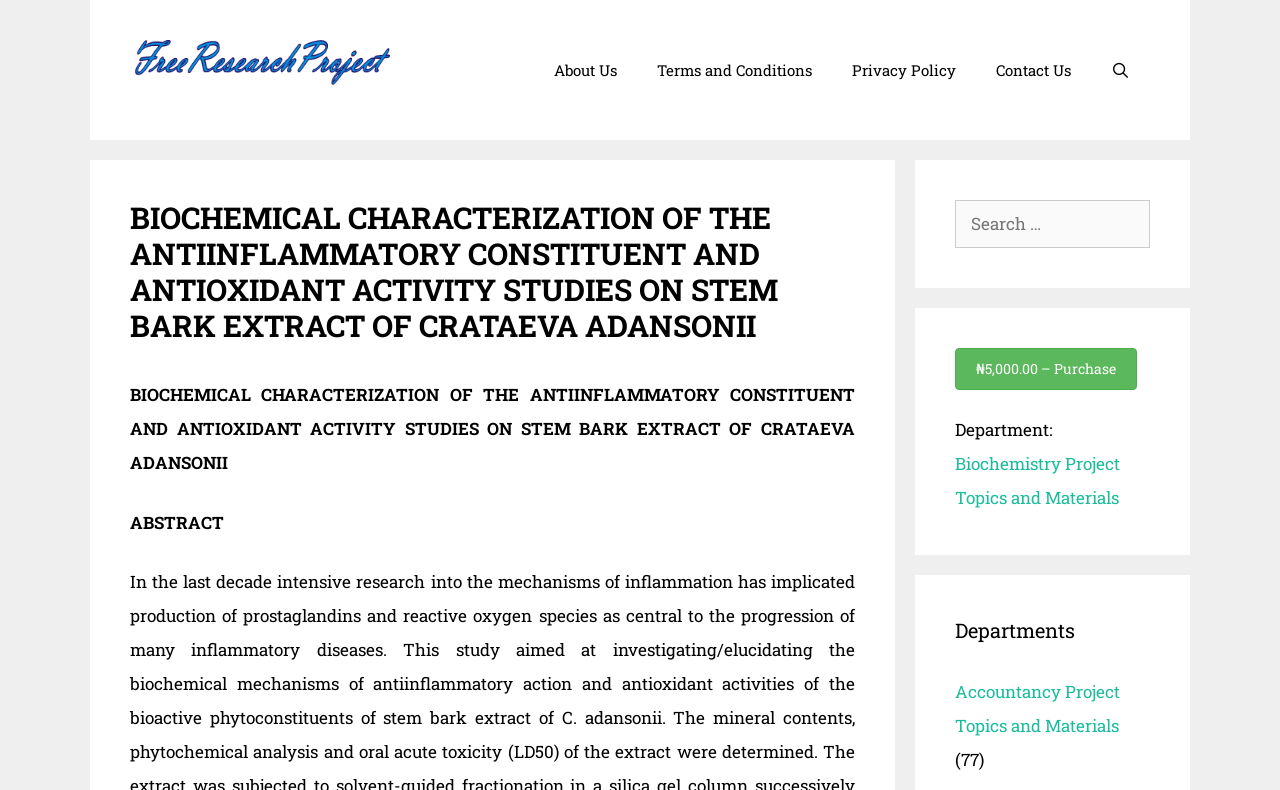Using the details in the image, give a detailed response to the question below:
How many links are in the navigation menu?

To find the number of links in the navigation menu, I looked at the section of the webpage with the navigation links. I found five links: 'About Us', 'Terms and Conditions', 'Privacy Policy', 'Contact Us', and 'Open Search Bar'. Therefore, there are five links in the navigation menu.